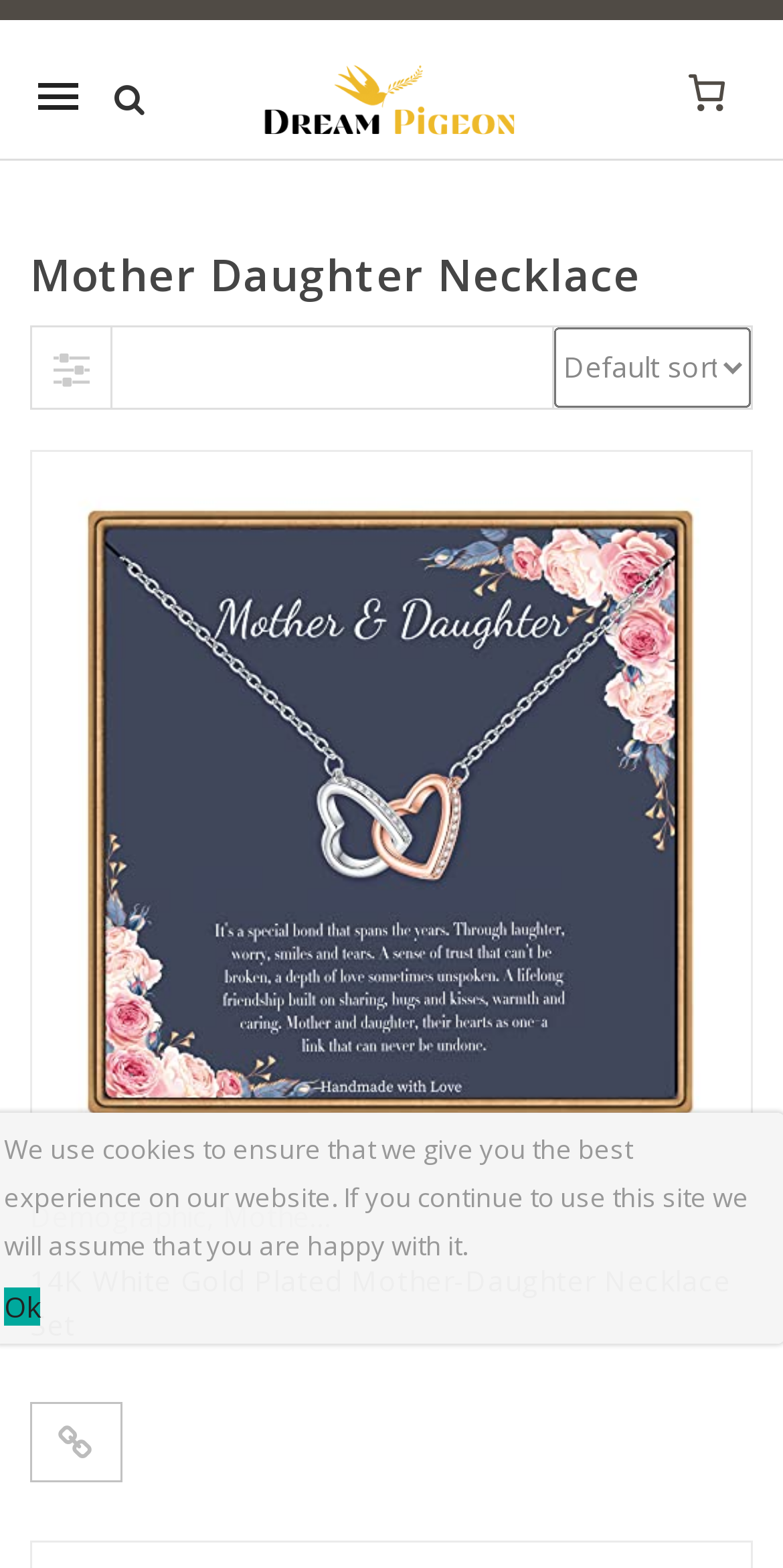Please identify the bounding box coordinates of the region to click in order to complete the task: "View the cart". The coordinates must be four float numbers between 0 and 1, specified as [left, top, right, bottom].

[0.874, 0.033, 0.928, 0.085]